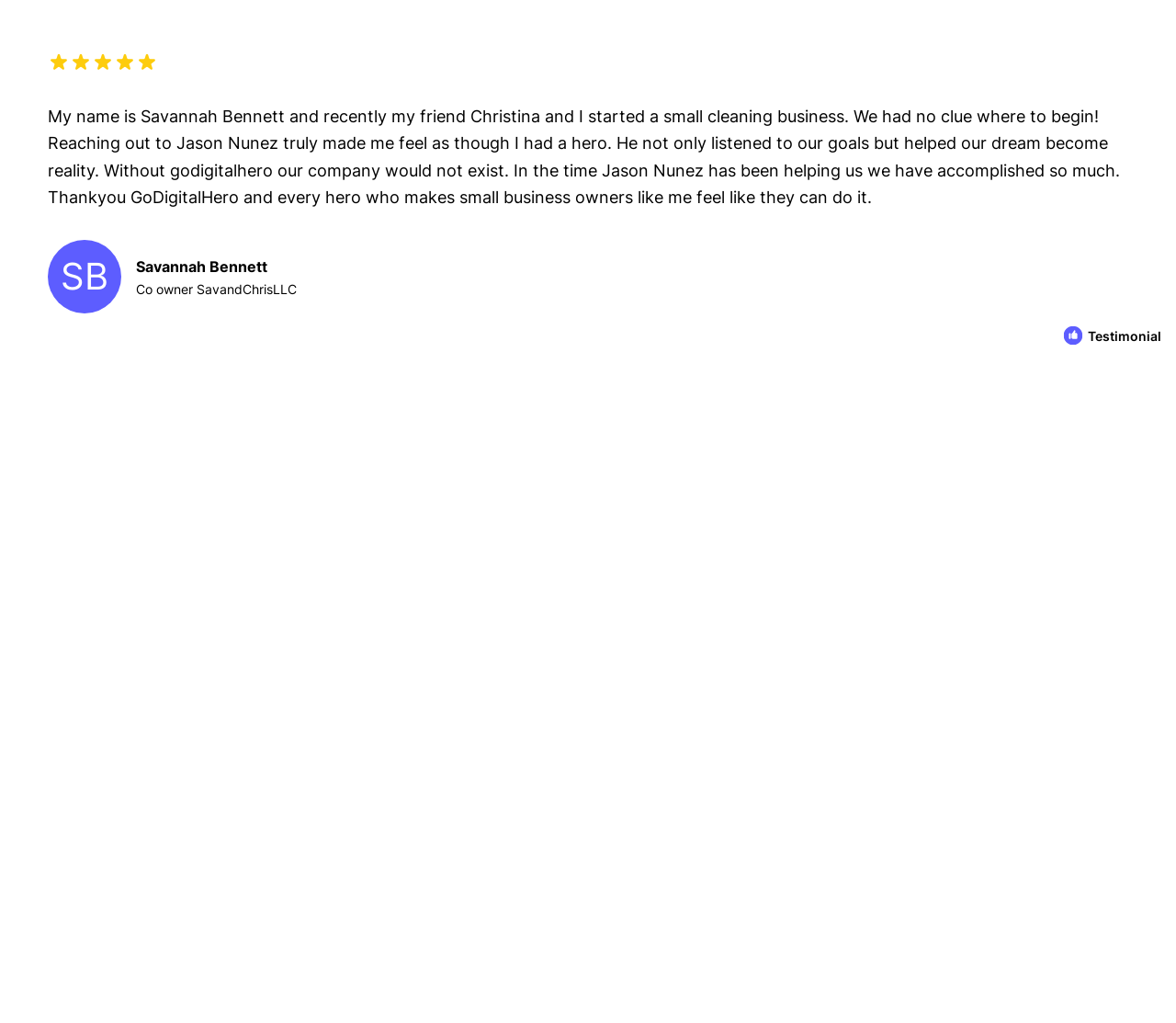Summarize the webpage with intricate details.

The webpage is about Testimonial, a platform that allows users to collect and display video testimonials and other types of testimonials from customers without requiring a developer or website hosting. 

At the top of the page, there are five small images aligned horizontally, taking up a small portion of the screen. Below these images, there is a blockquote section that occupies most of the screen width. Inside this section, there is a lengthy testimonial text from Savannah Bennett, co-owner of SavandChrisLLC, praising the help she received from Jason Nunez of GoDigitalHero in establishing her small cleaning business. 

To the right of the testimonial text, there is a smaller text "SB" and below it, another text "Co owner SavandChrisLLC". At the top right corner of the screen, there is the Testimonial.to logo, accompanied by a link to Testimonial.